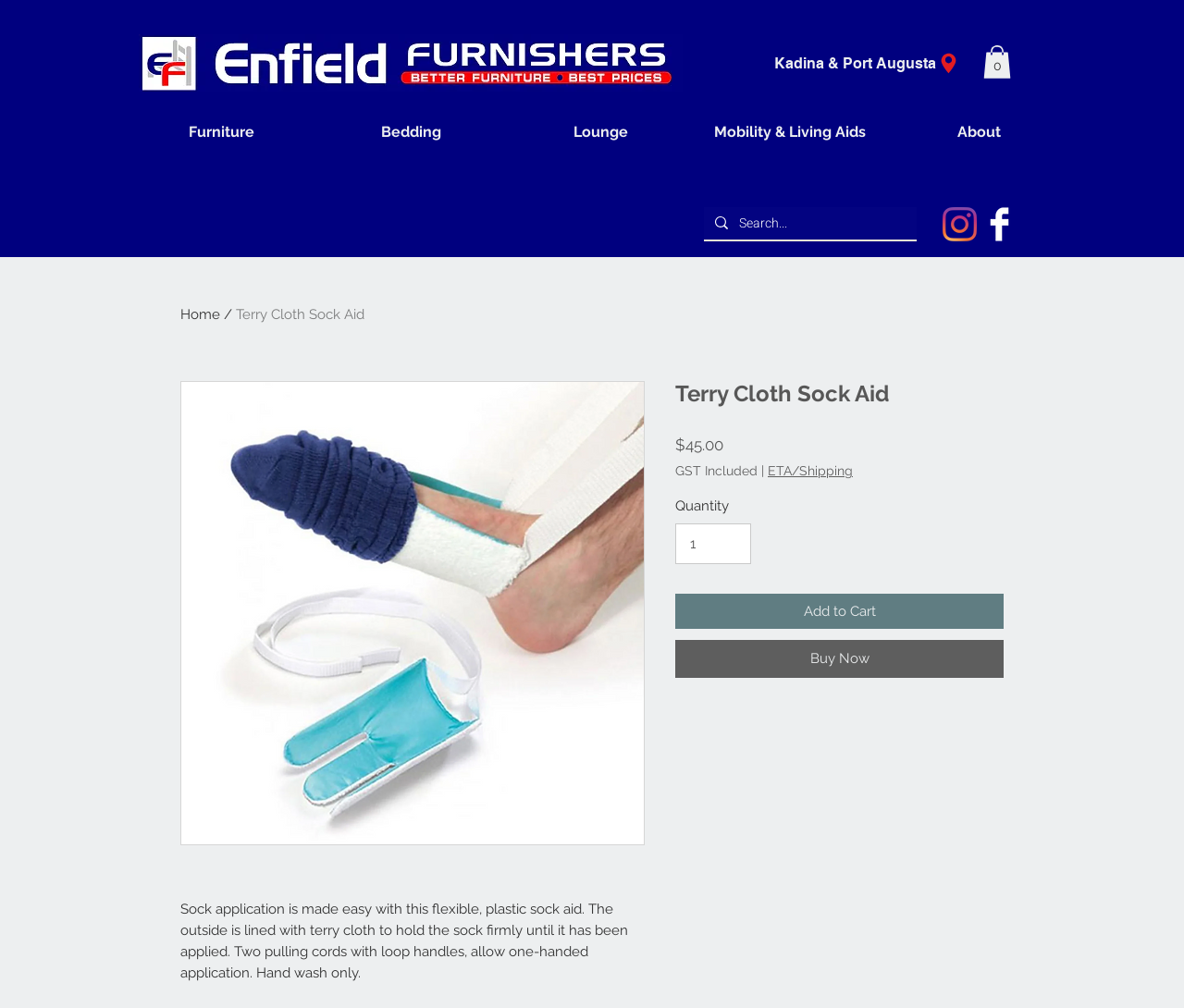Based on the element description: "Kadina & Port Augusta", identify the UI element and provide its bounding box coordinates. Use four float numbers between 0 and 1, [left, top, right, bottom].

[0.654, 0.042, 0.82, 0.083]